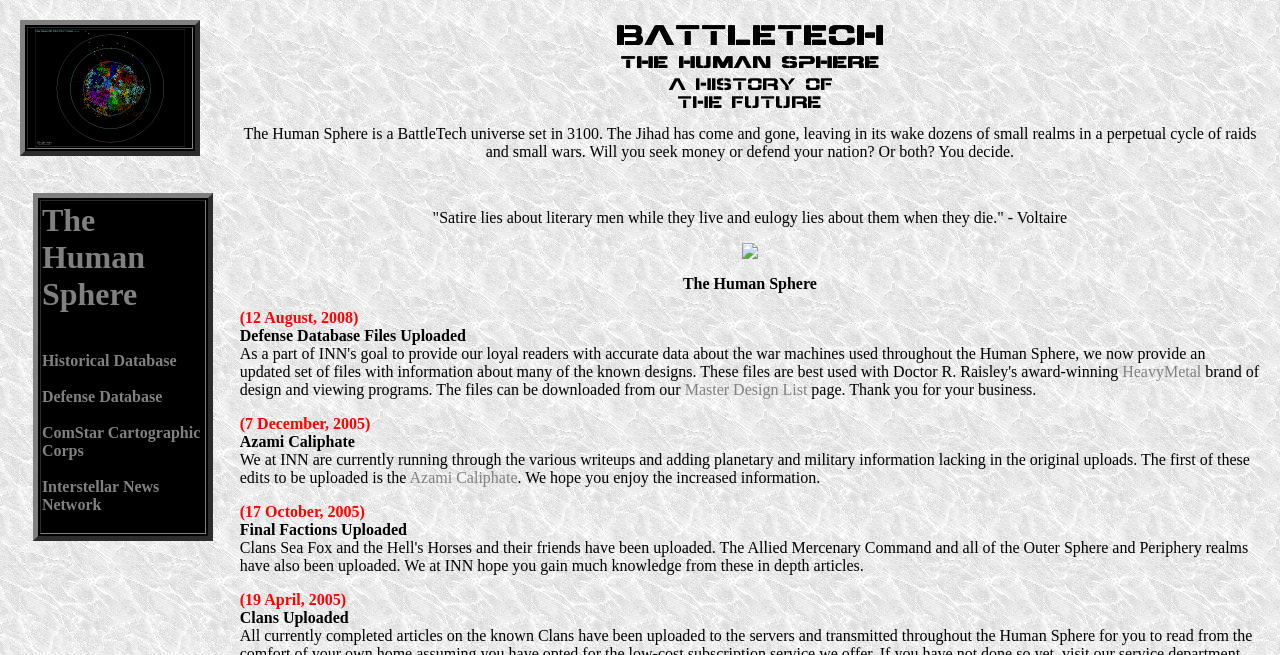Kindly determine the bounding box coordinates for the clickable area to achieve the given instruction: "Click on the Interstellar News Network link".

[0.027, 0.203, 0.145, 0.229]